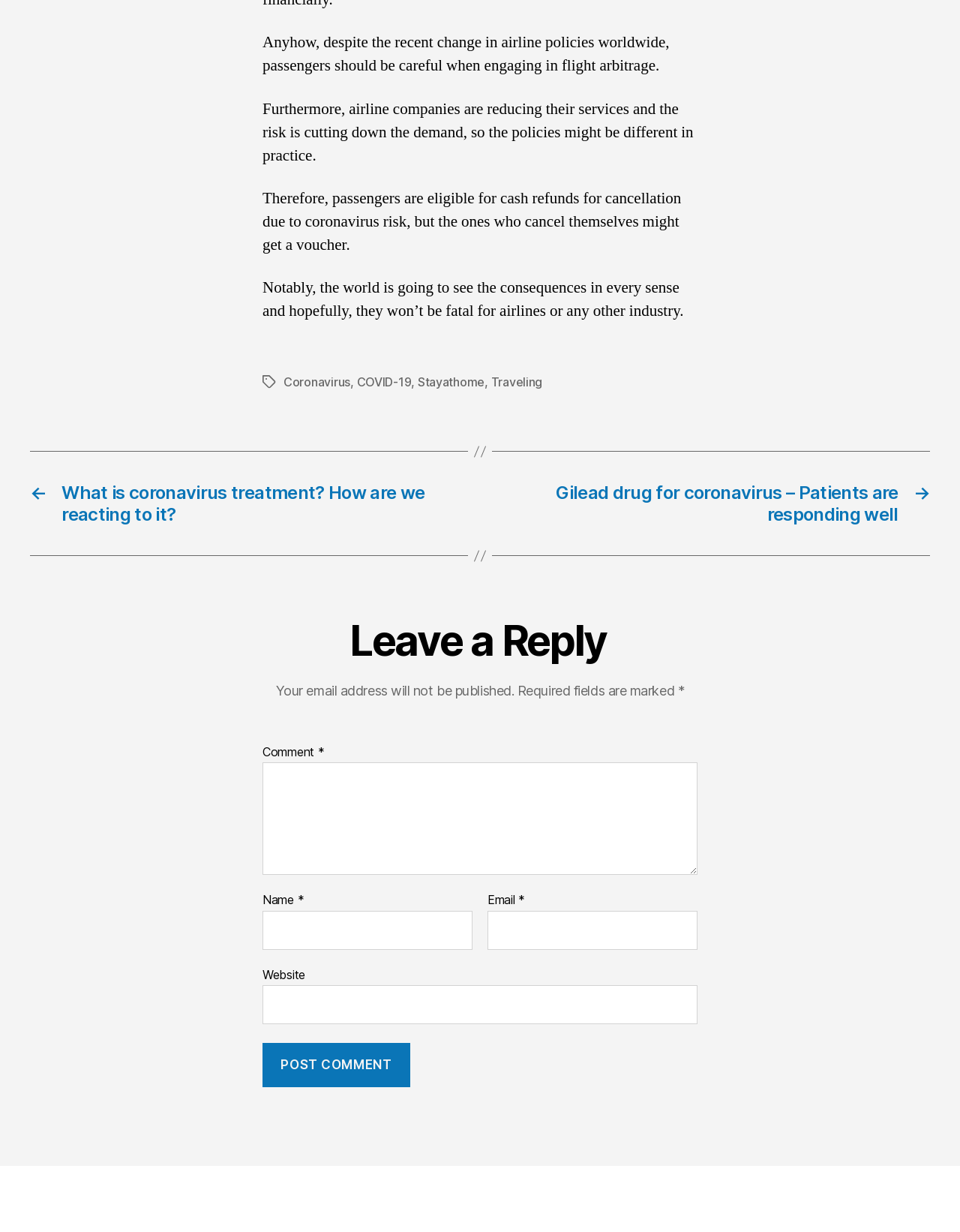Please determine the bounding box coordinates of the area that needs to be clicked to complete this task: 'Click on the 'Post Comment' button'. The coordinates must be four float numbers between 0 and 1, formatted as [left, top, right, bottom].

[0.273, 0.847, 0.427, 0.882]